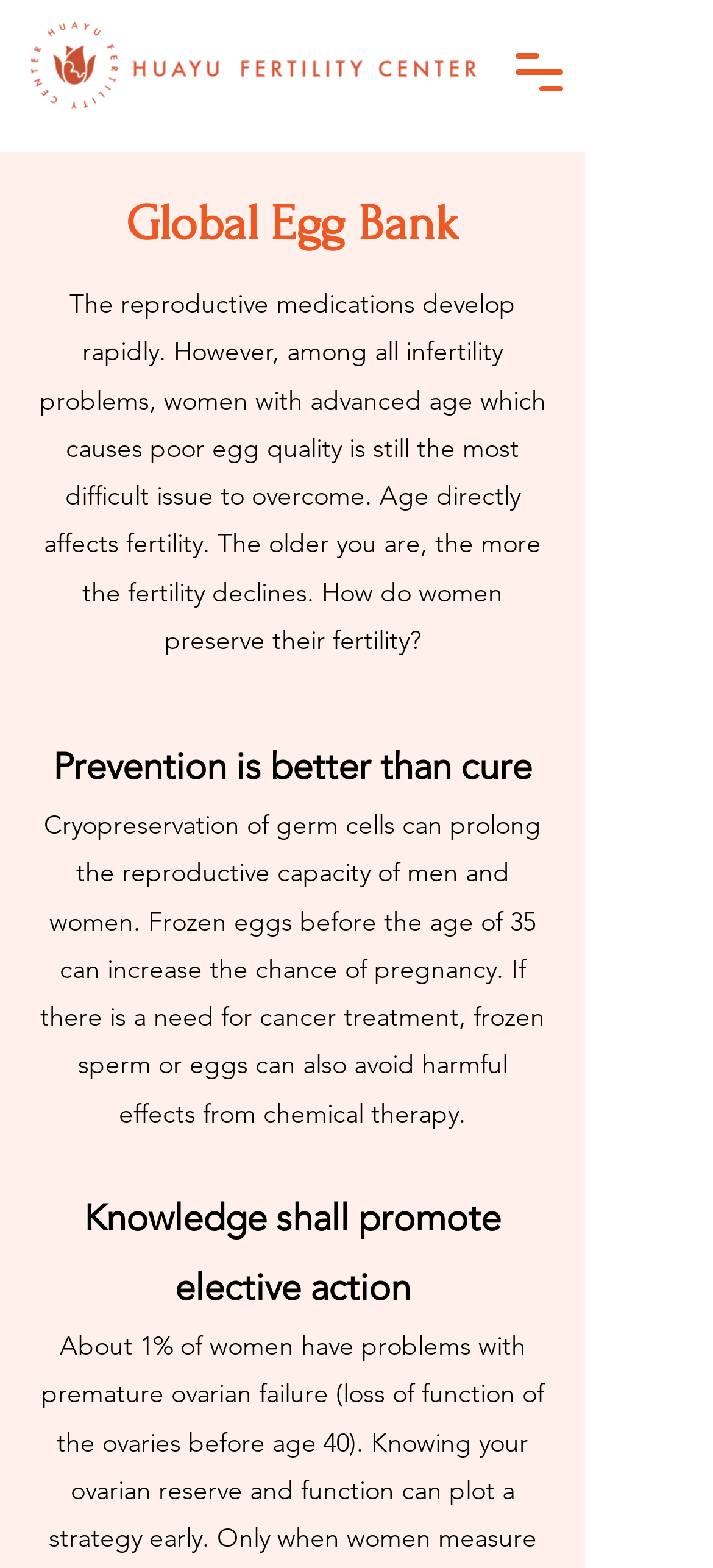How many static text elements are there?
Answer with a single word or short phrase according to what you see in the image.

5